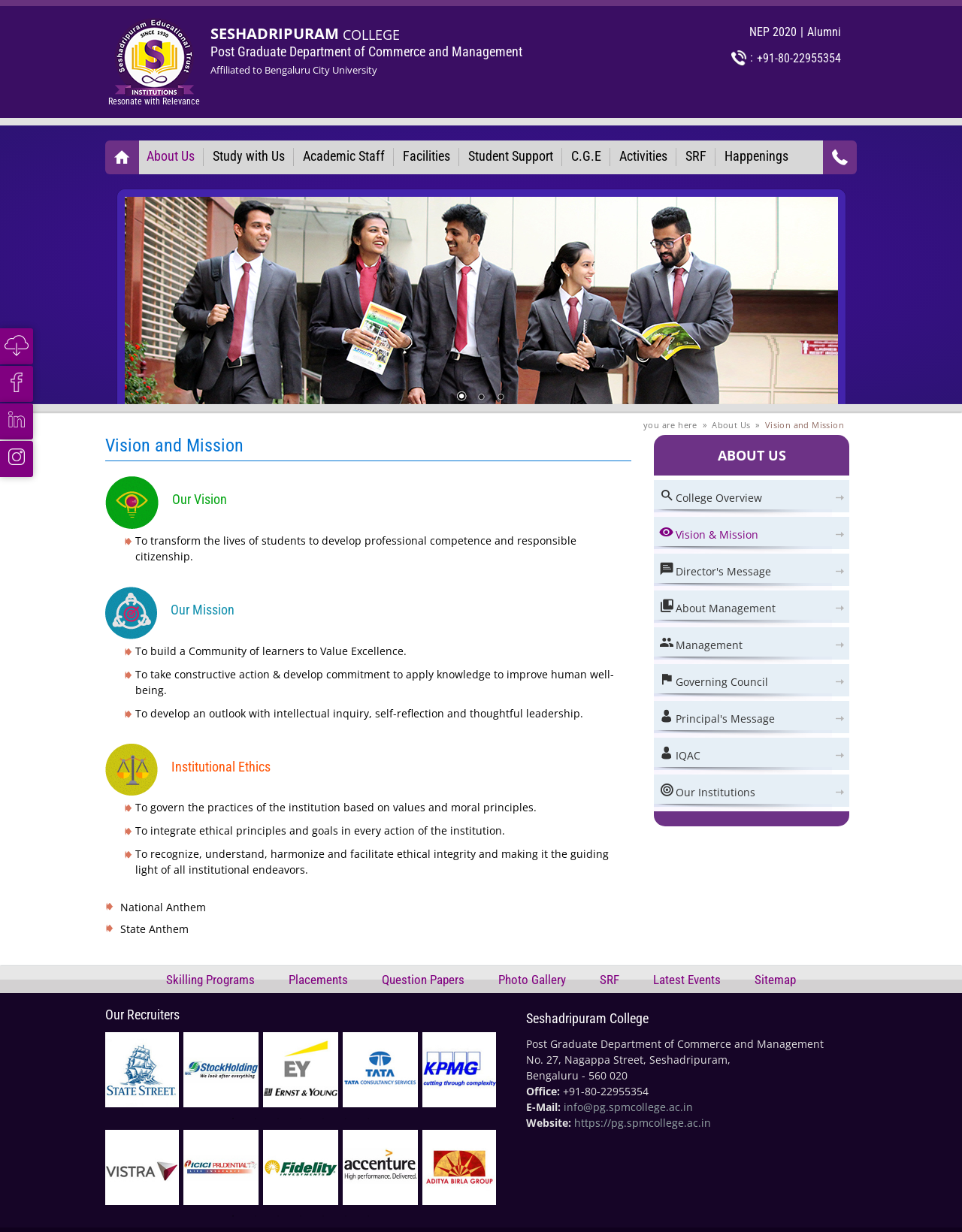Determine the bounding box coordinates of the element that should be clicked to execute the following command: "View the movie posters".

None